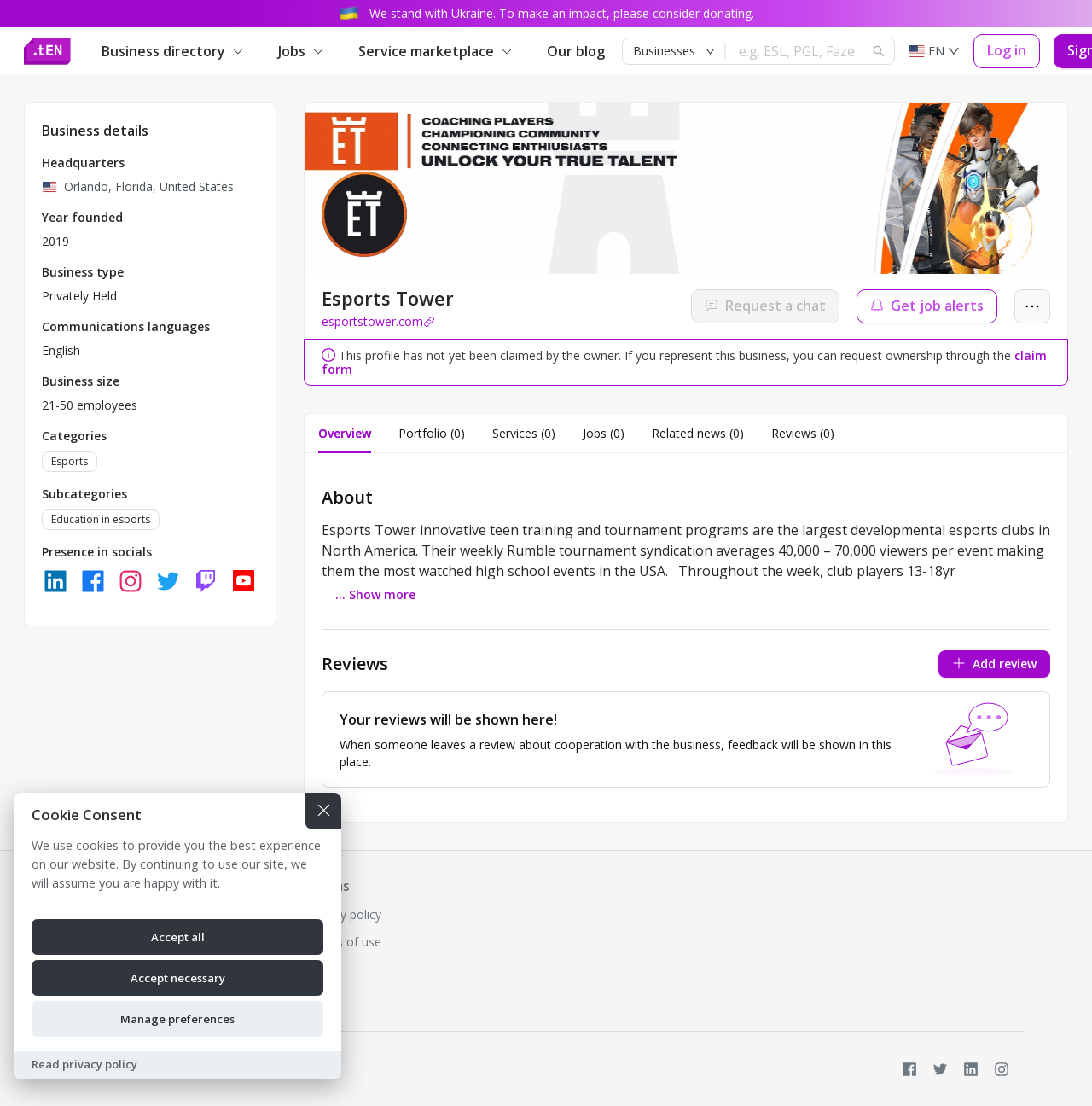Please indicate the bounding box coordinates for the clickable area to complete the following task: "Request a chat with Esports Tower". The coordinates should be specified as four float numbers between 0 and 1, i.e., [left, top, right, bottom].

[0.633, 0.262, 0.769, 0.292]